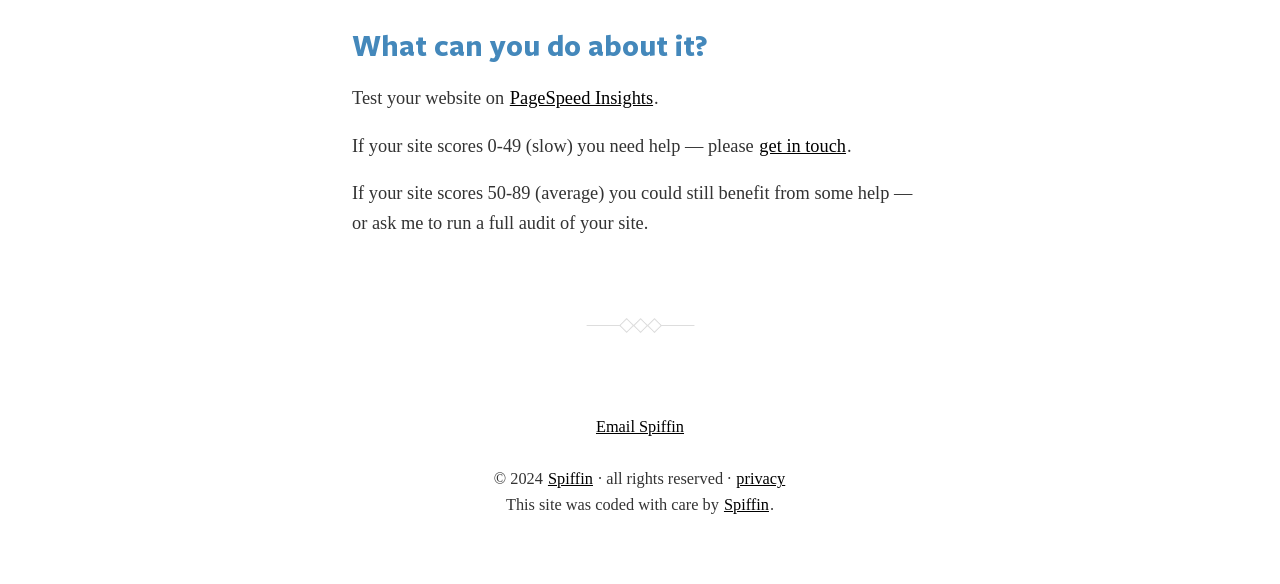Please answer the following question using a single word or phrase: 
What is the score range for a slow website?

0-49